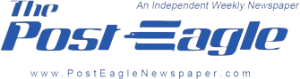What is the URL of the newspaper's website?
Make sure to answer the question with a detailed and comprehensive explanation.

The URL of the newspaper's website is presented at the bottom of the logo, which is www.PostEagleNewspaper.com, inviting readers to explore more about the newspaper's offerings.